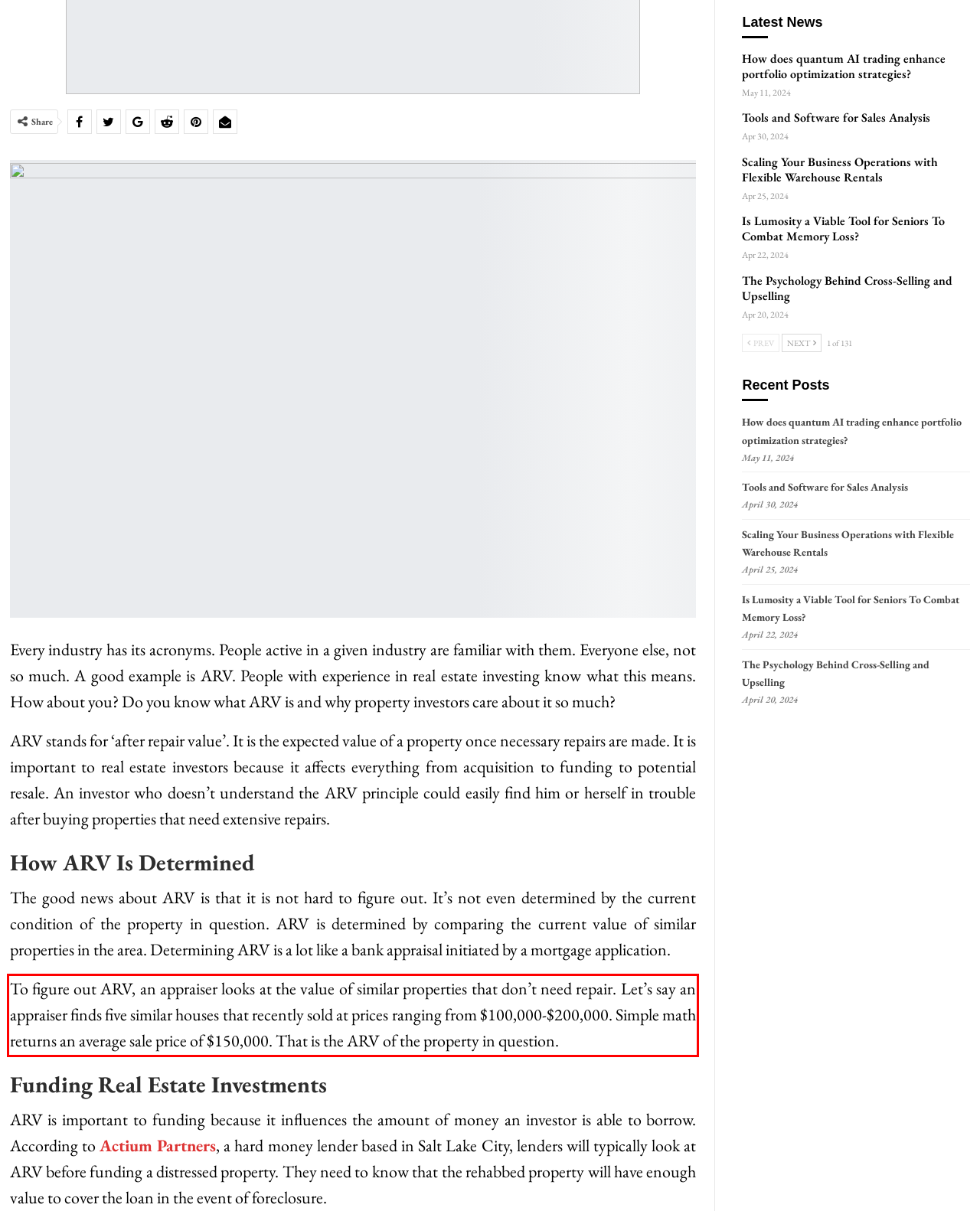You are provided with a webpage screenshot that includes a red rectangle bounding box. Extract the text content from within the bounding box using OCR.

To figure out ARV, an appraiser looks at the value of similar properties that don’t need repair. Let’s say an appraiser finds five similar houses that recently sold at prices ranging from $100,000-$200,000. Simple math returns an average sale price of $150,000. That is the ARV of the property in question.